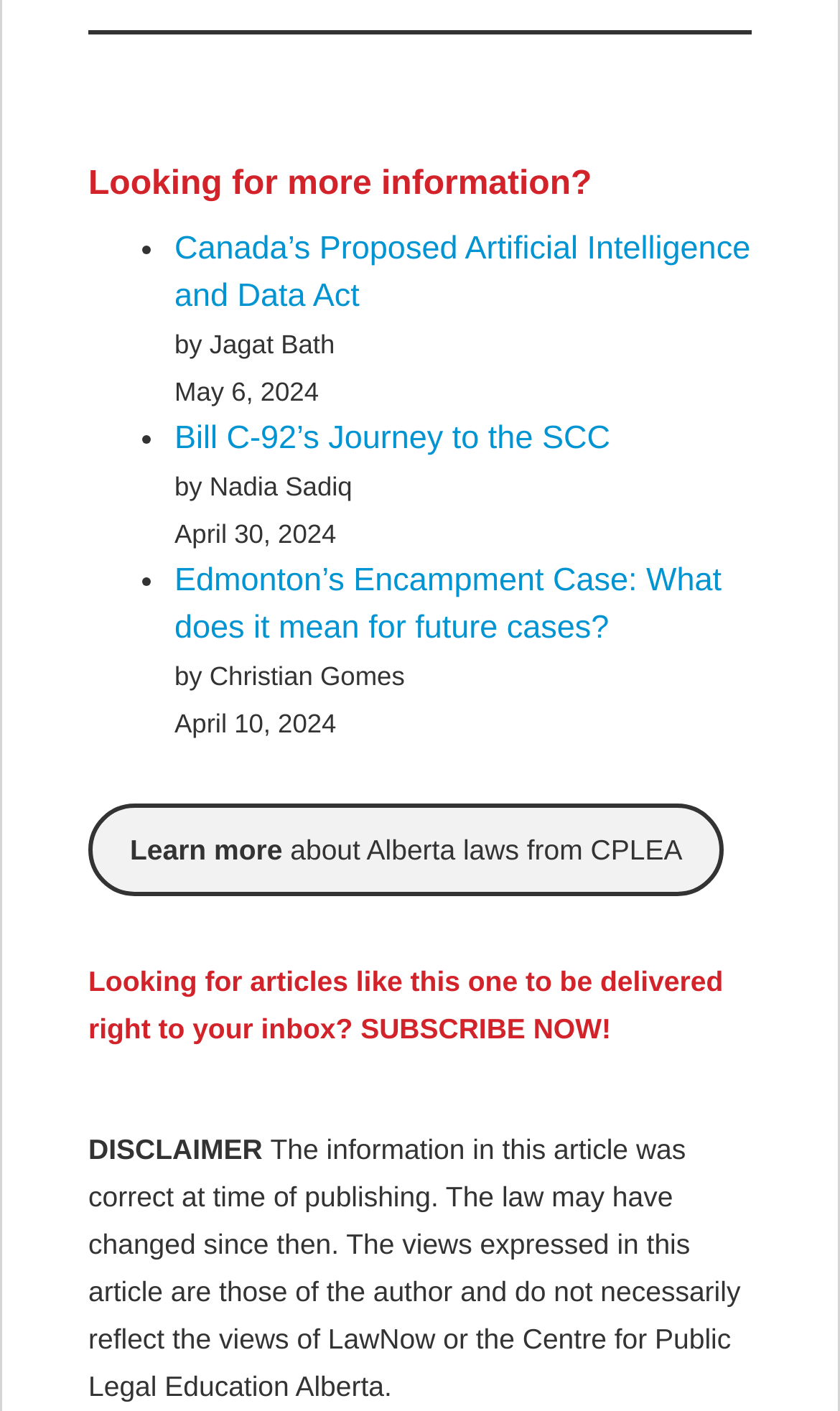Using the element description: "SUBSCRIBE NOW!", determine the bounding box coordinates. The coordinates should be in the format [left, top, right, bottom], with values between 0 and 1.

[0.429, 0.718, 0.727, 0.741]